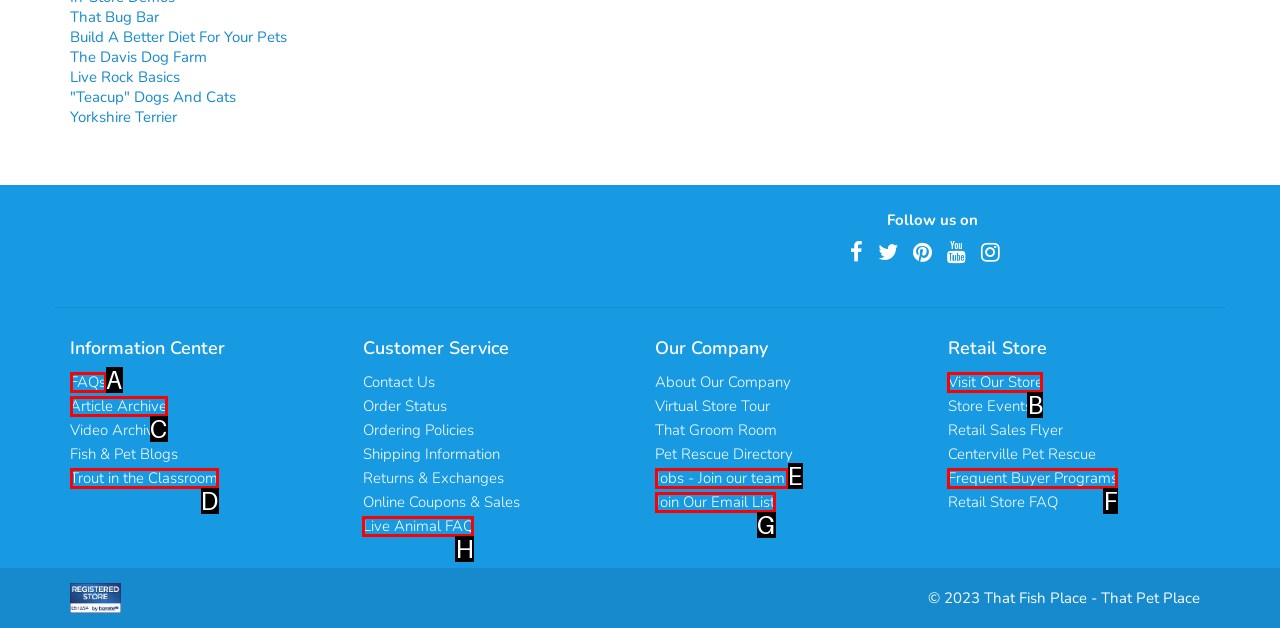Tell me which option best matches the description: Live Animal FAQ
Answer with the option's letter from the given choices directly.

H